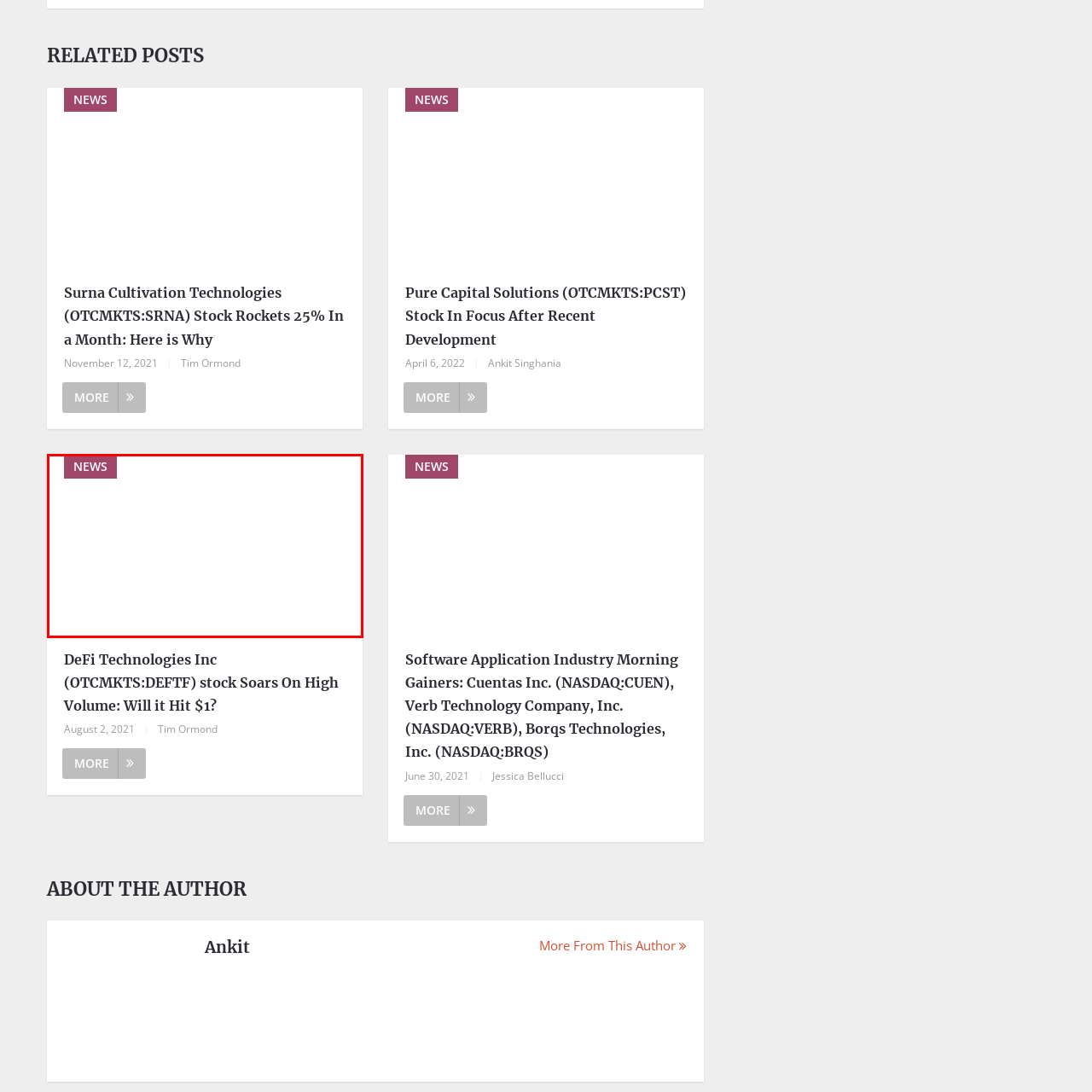Please examine the image highlighted by the red rectangle and provide a comprehensive answer to the following question based on the visual information present:
What is the background color of the news alert box?

The use of a bold red background adds urgency to the news alert box, signaling to readers that the information is important and requires immediate attention.